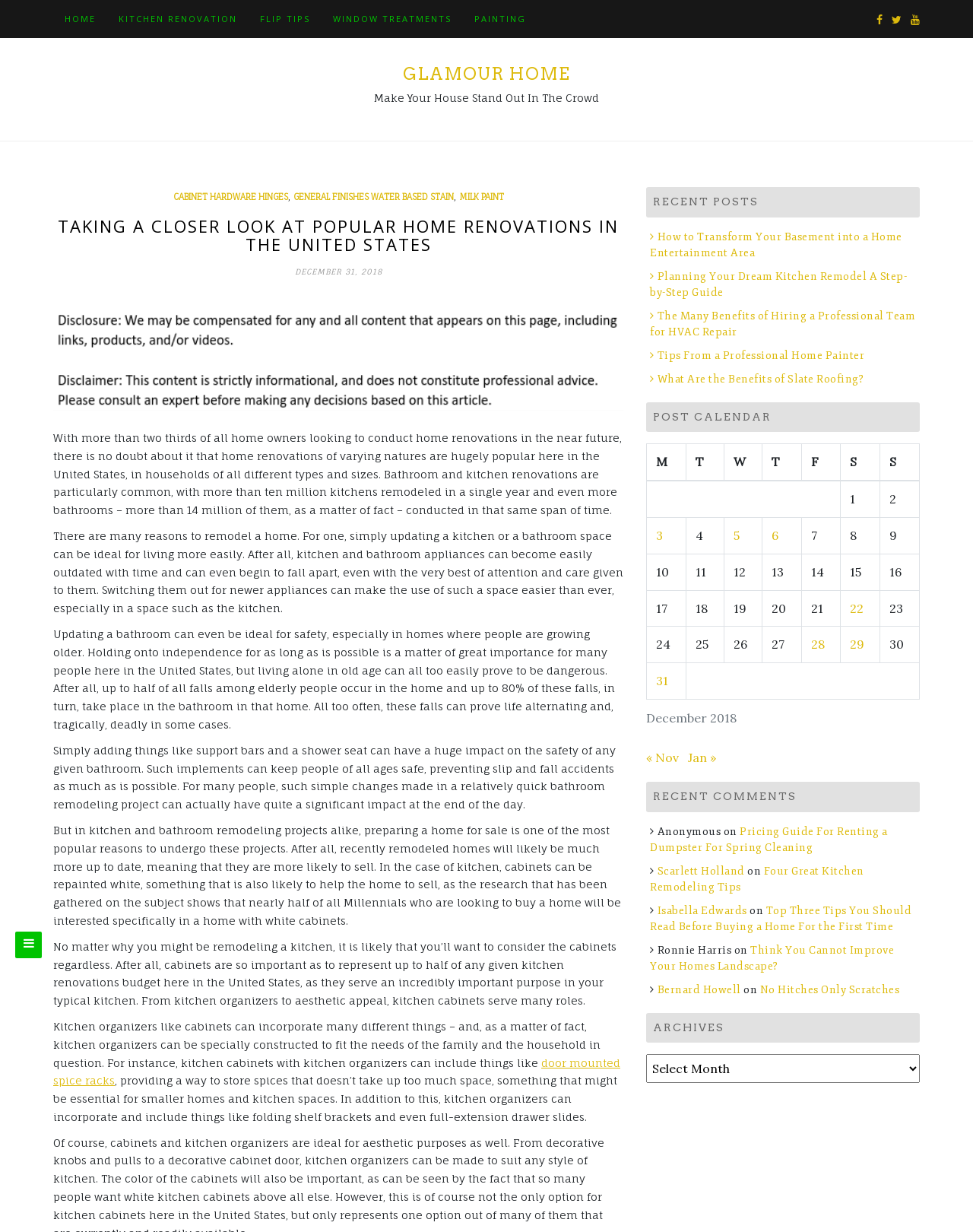Provide a brief response in the form of a single word or phrase:
How many bathrooms are remodeled in a year?

More than 14 million